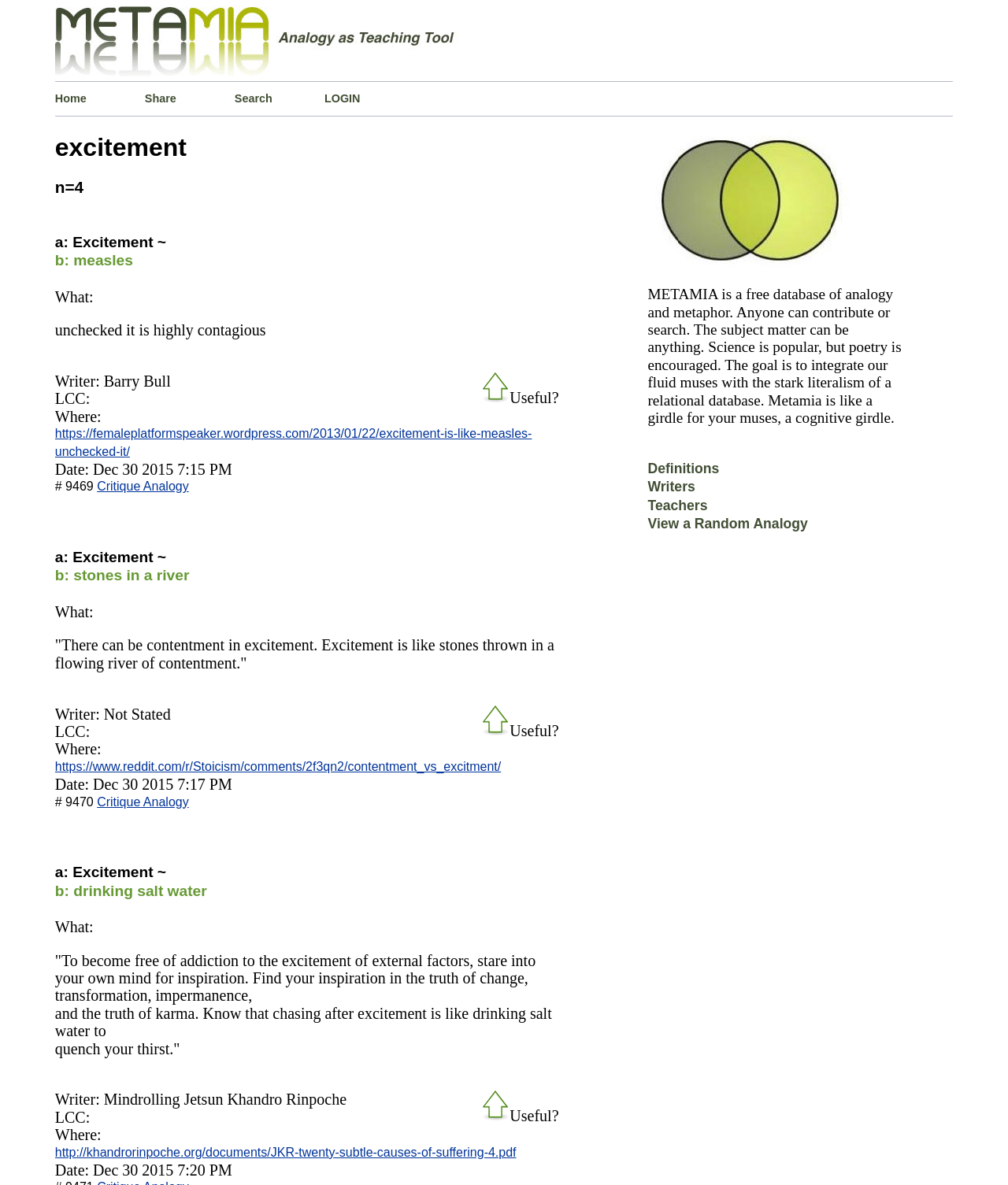Can you pinpoint the bounding box coordinates for the clickable element required for this instruction: "Critique an analogy"? The coordinates should be four float numbers between 0 and 1, i.e., [left, top, right, bottom].

[0.096, 0.405, 0.187, 0.416]